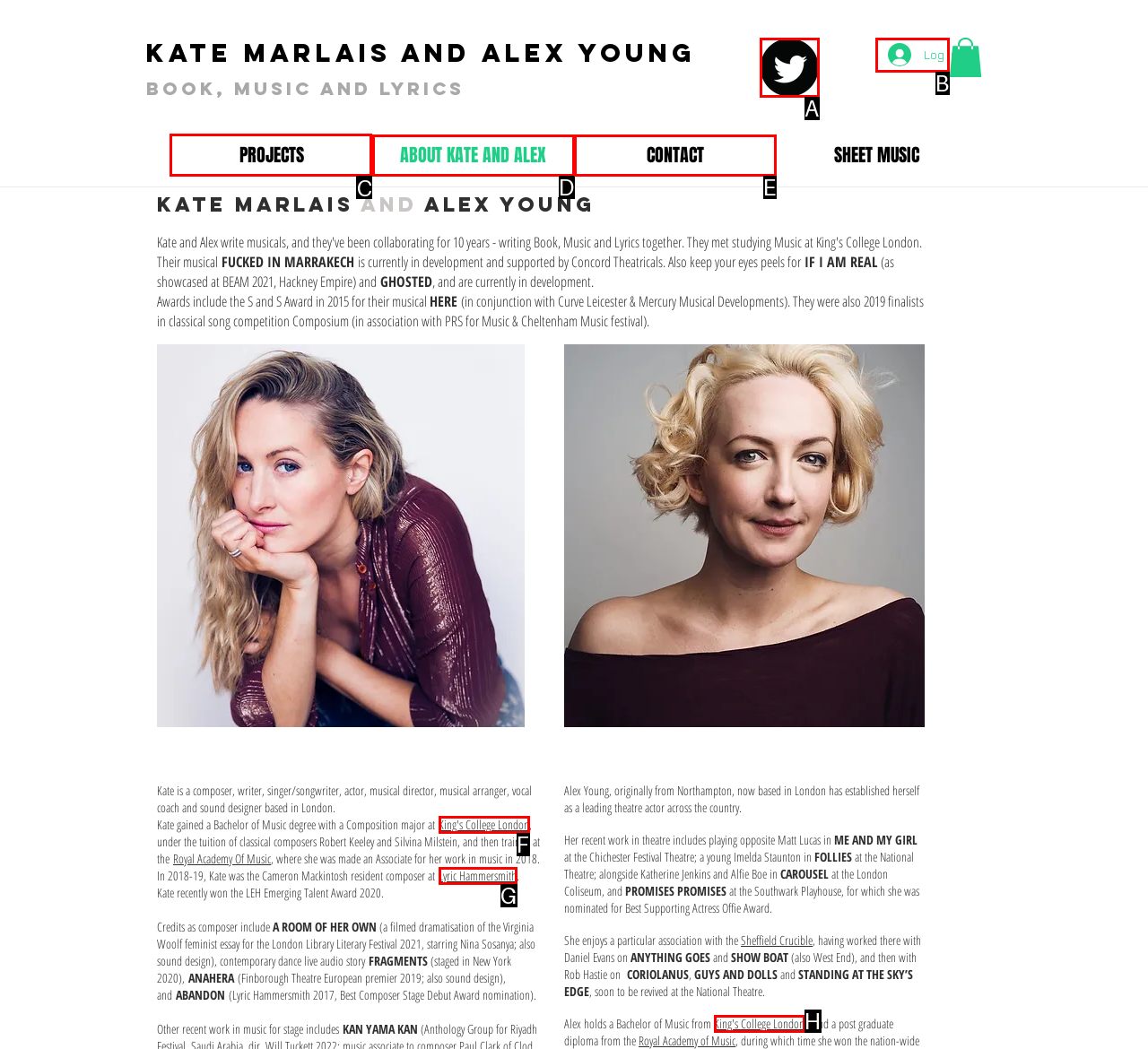Tell me which letter I should select to achieve the following goal: View projects
Answer with the corresponding letter from the provided options directly.

C